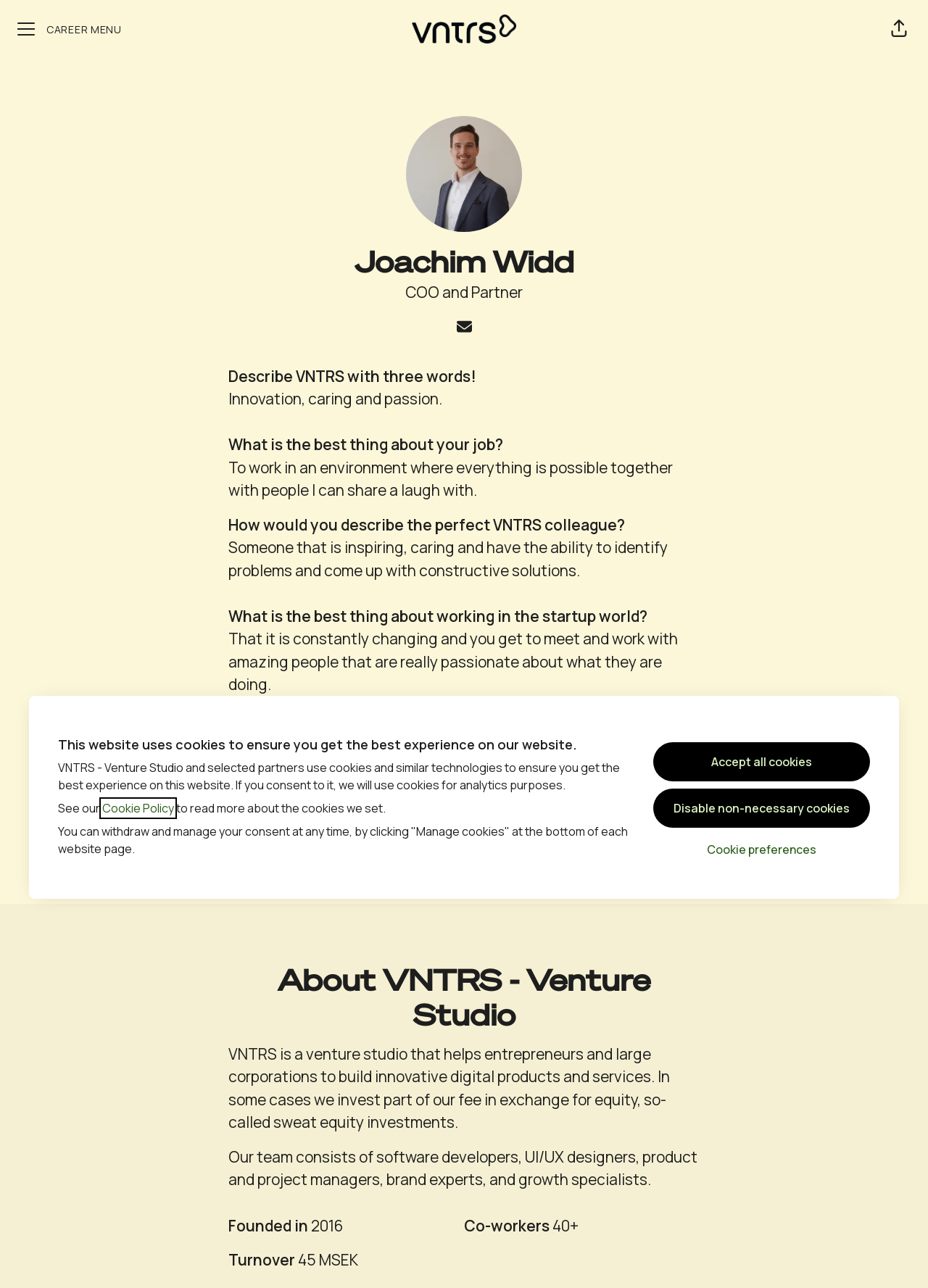Can you find and provide the main heading text of this webpage?

This website uses cookies to ensure you get the best experience on our website.